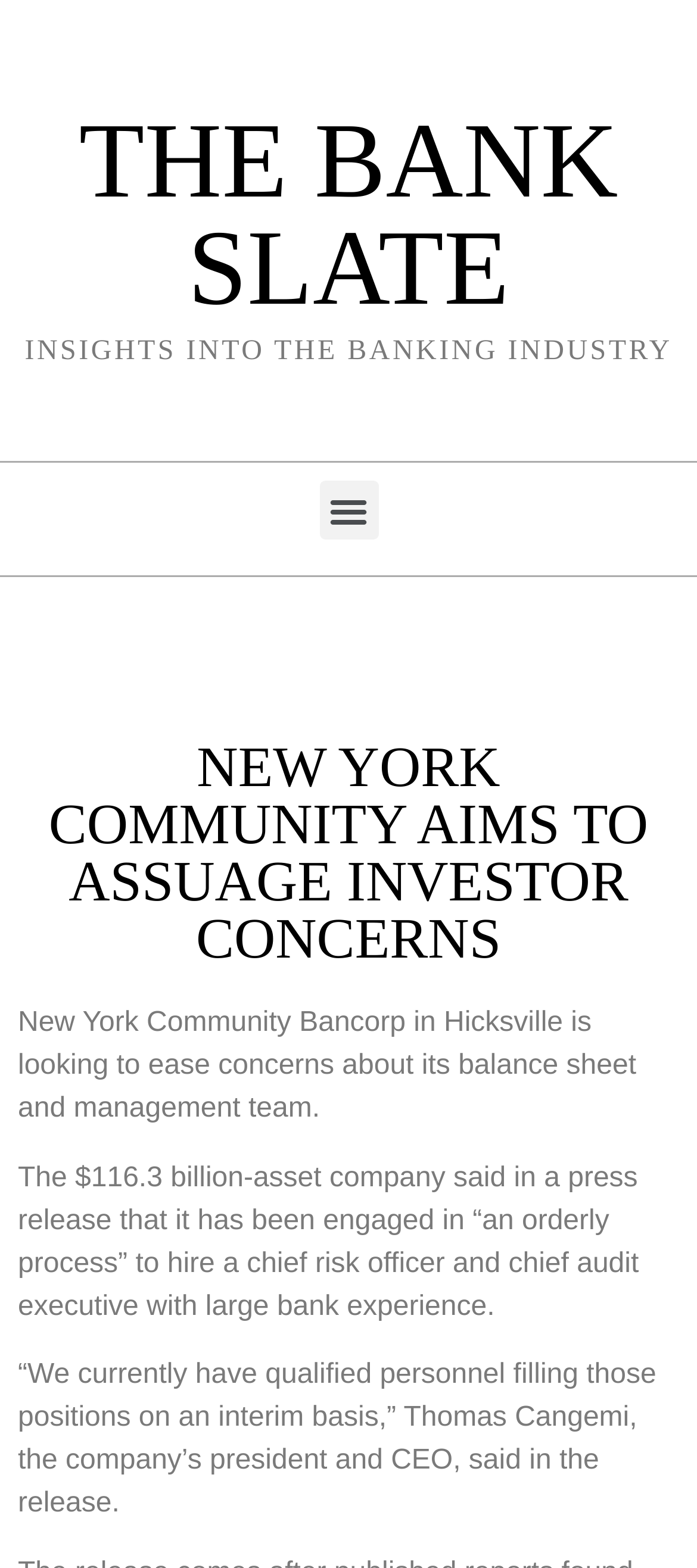Who is the president and CEO of the bank?
Please ensure your answer to the question is detailed and covers all necessary aspects.

I found the answer by reading the StaticText element with the text '“We currently have qualified personnel filling those positions on an interim basis,” Thomas Cangemi, the company’s president and CEO, said in the release.' which mentions the name and title of the president and CEO.